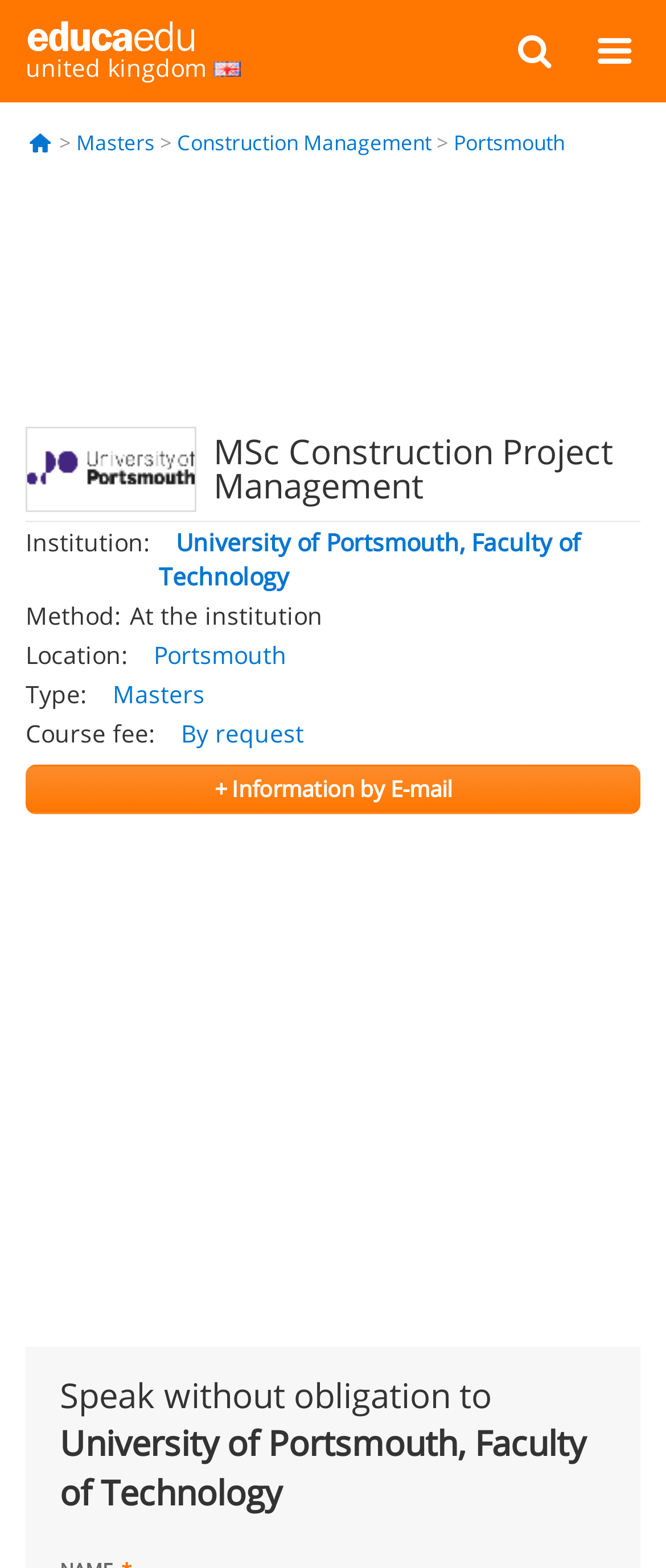Please identify the bounding box coordinates of the element that needs to be clicked to execute the following command: "View the course details in Portsmouth". Provide the bounding box using four float numbers between 0 and 1, formatted as [left, top, right, bottom].

[0.205, 0.391, 0.456, 0.444]